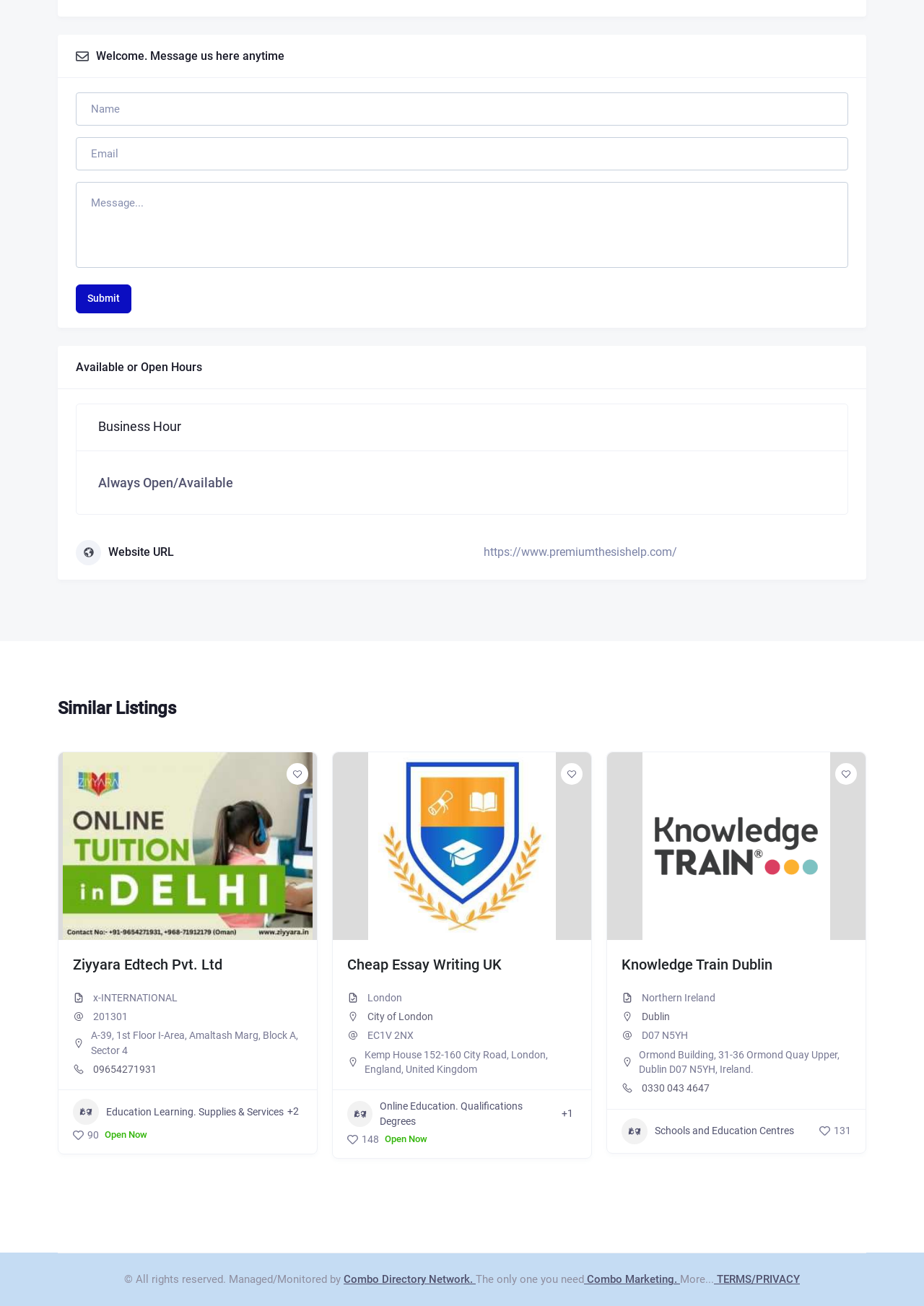Please mark the clickable region by giving the bounding box coordinates needed to complete this instruction: "Visit the website".

[0.523, 0.417, 0.733, 0.428]